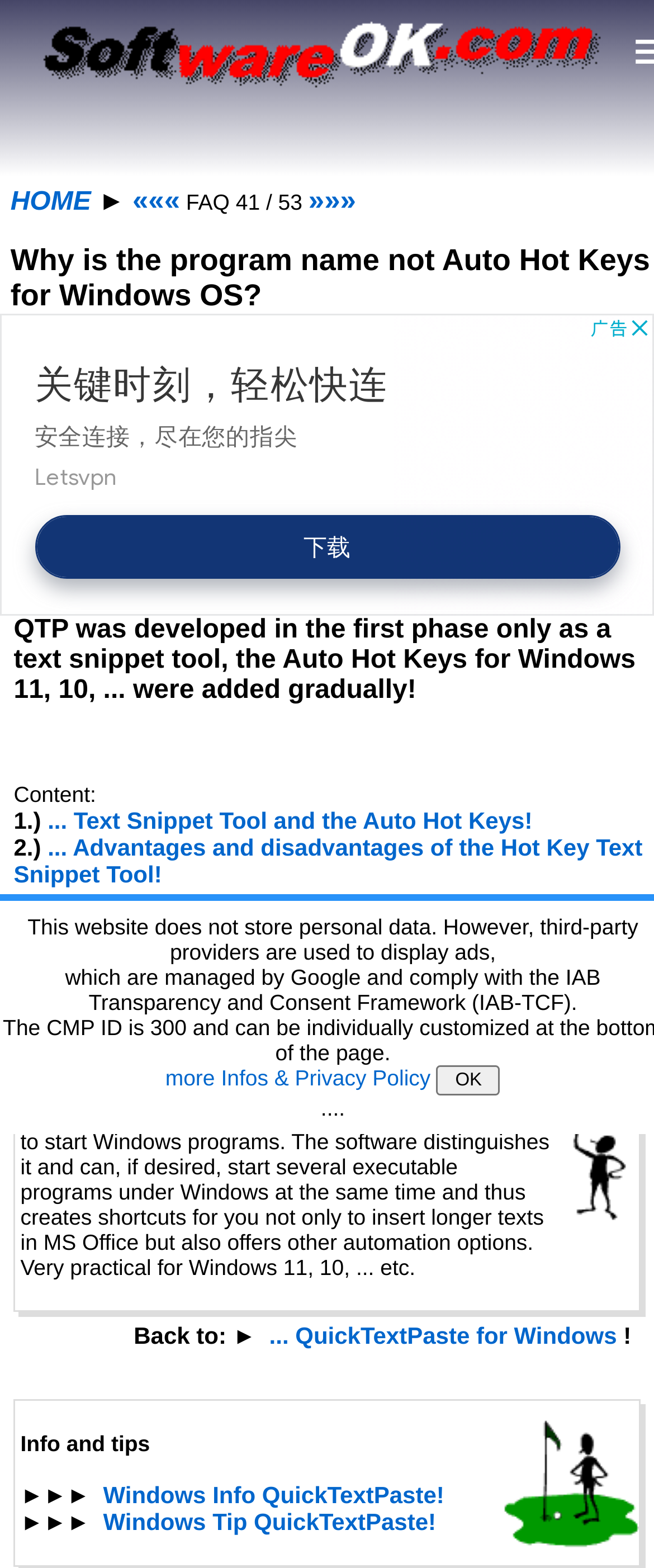What is the main heading of this webpage? Please extract and provide it.

Why is the program name not Auto Hot Keys for Windows OS?